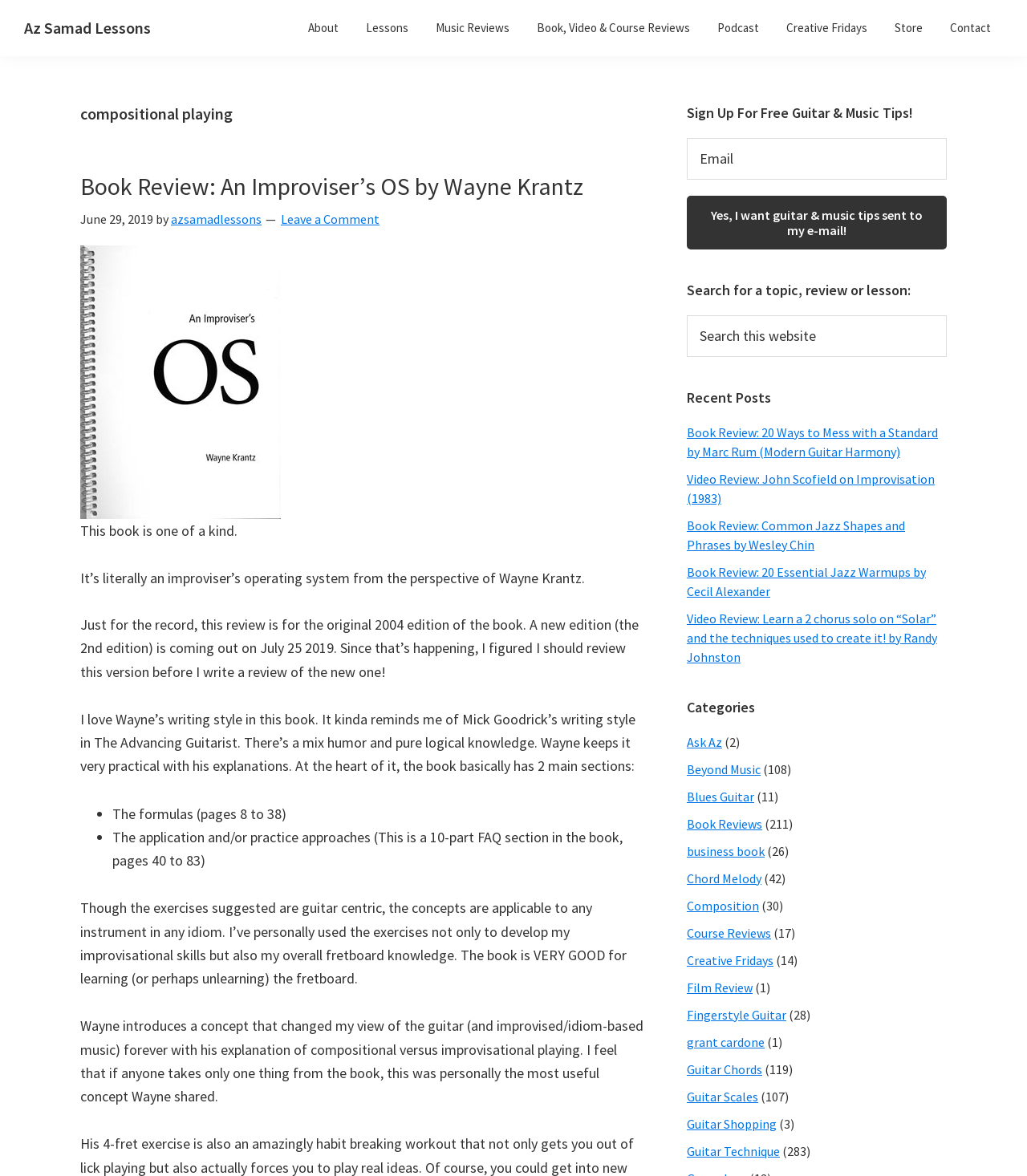Can you find the bounding box coordinates for the element that needs to be clicked to execute this instruction: "Search for a topic, review or lesson"? The coordinates should be given as four float numbers between 0 and 1, i.e., [left, top, right, bottom].

[0.669, 0.268, 0.922, 0.304]